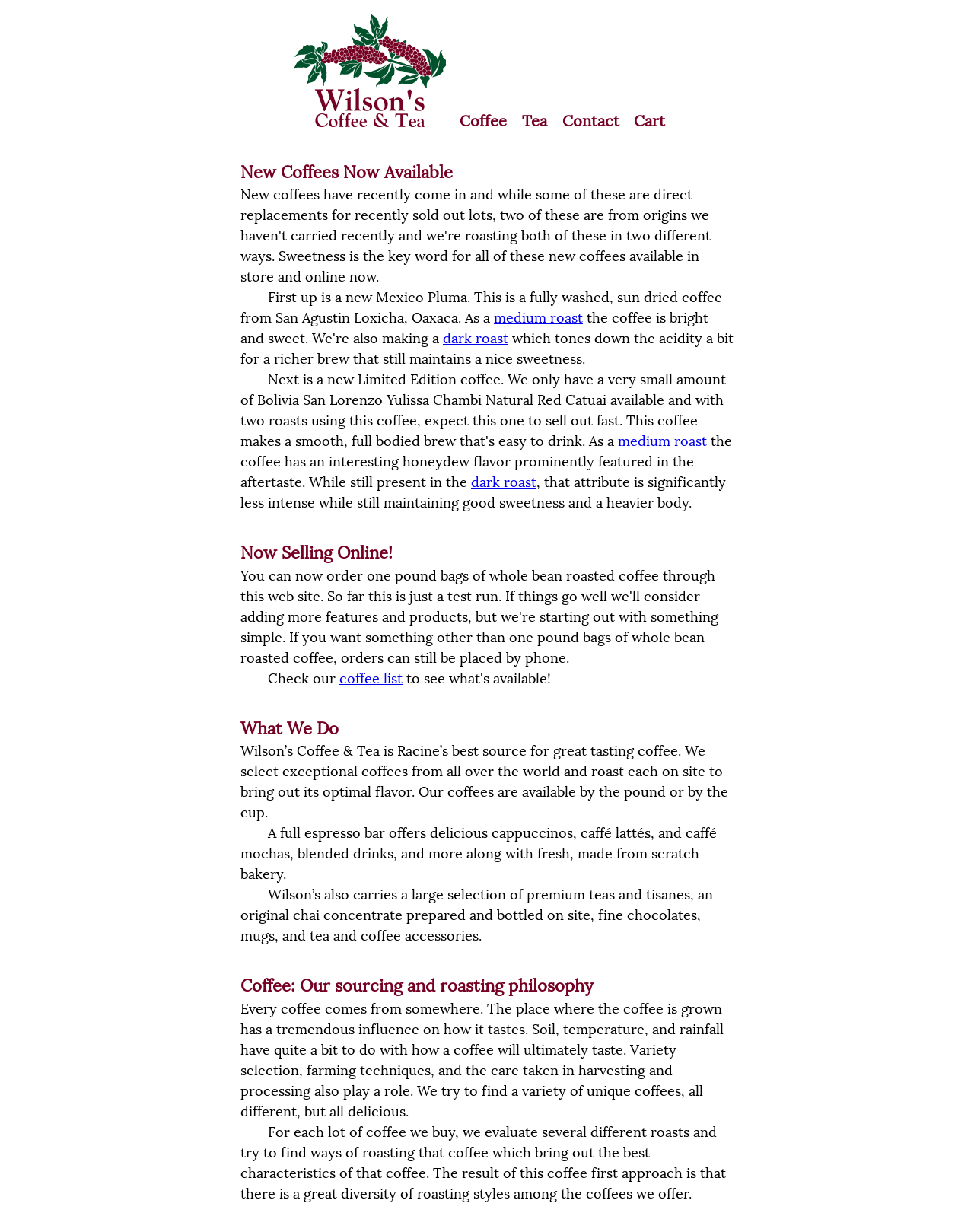Kindly determine the bounding box coordinates for the clickable area to achieve the given instruction: "Click on medium roast".

[0.507, 0.252, 0.598, 0.265]